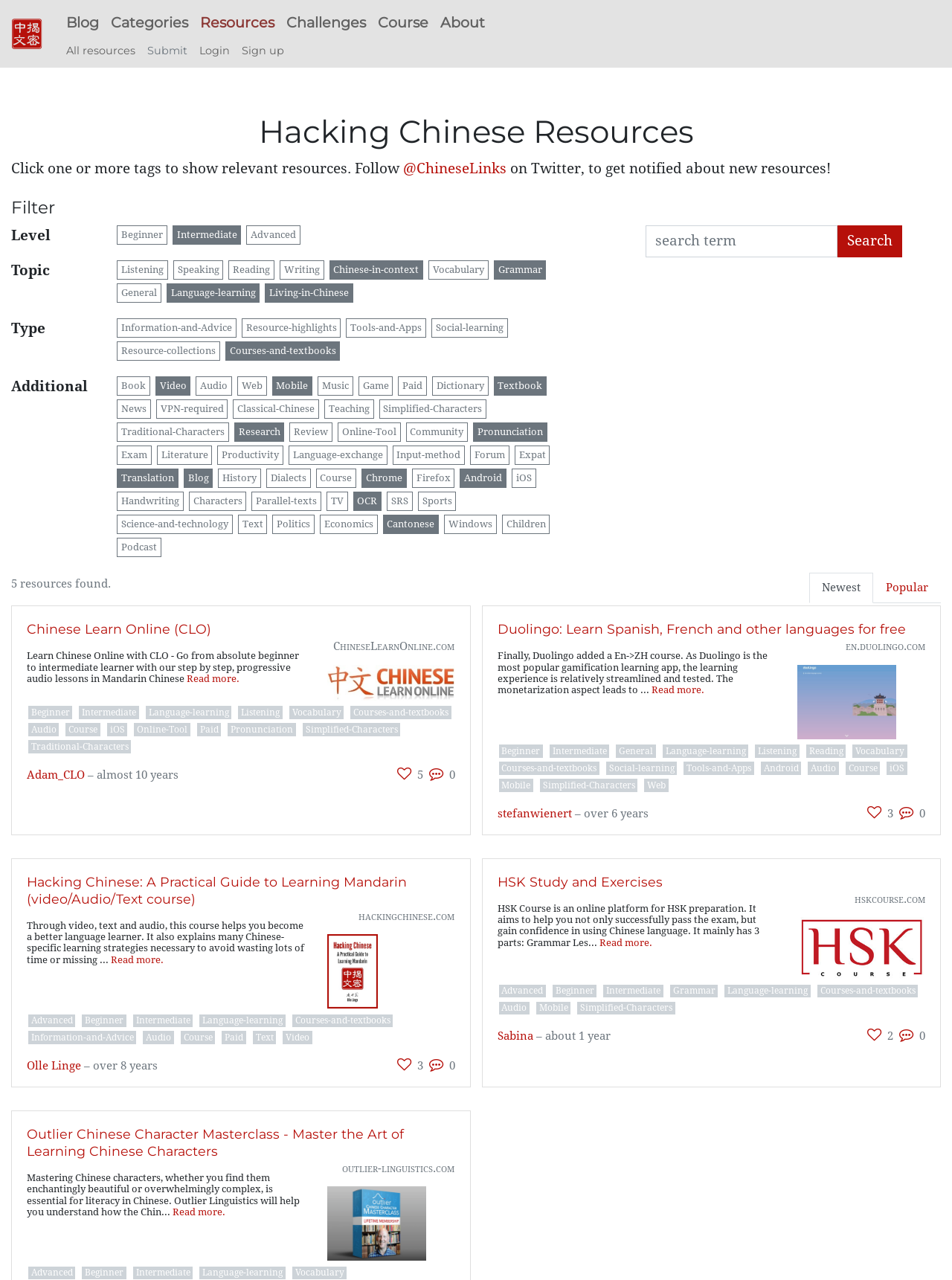Determine the bounding box coordinates for the region that must be clicked to execute the following instruction: "Filter resources by 'Beginner' level".

[0.123, 0.176, 0.176, 0.191]